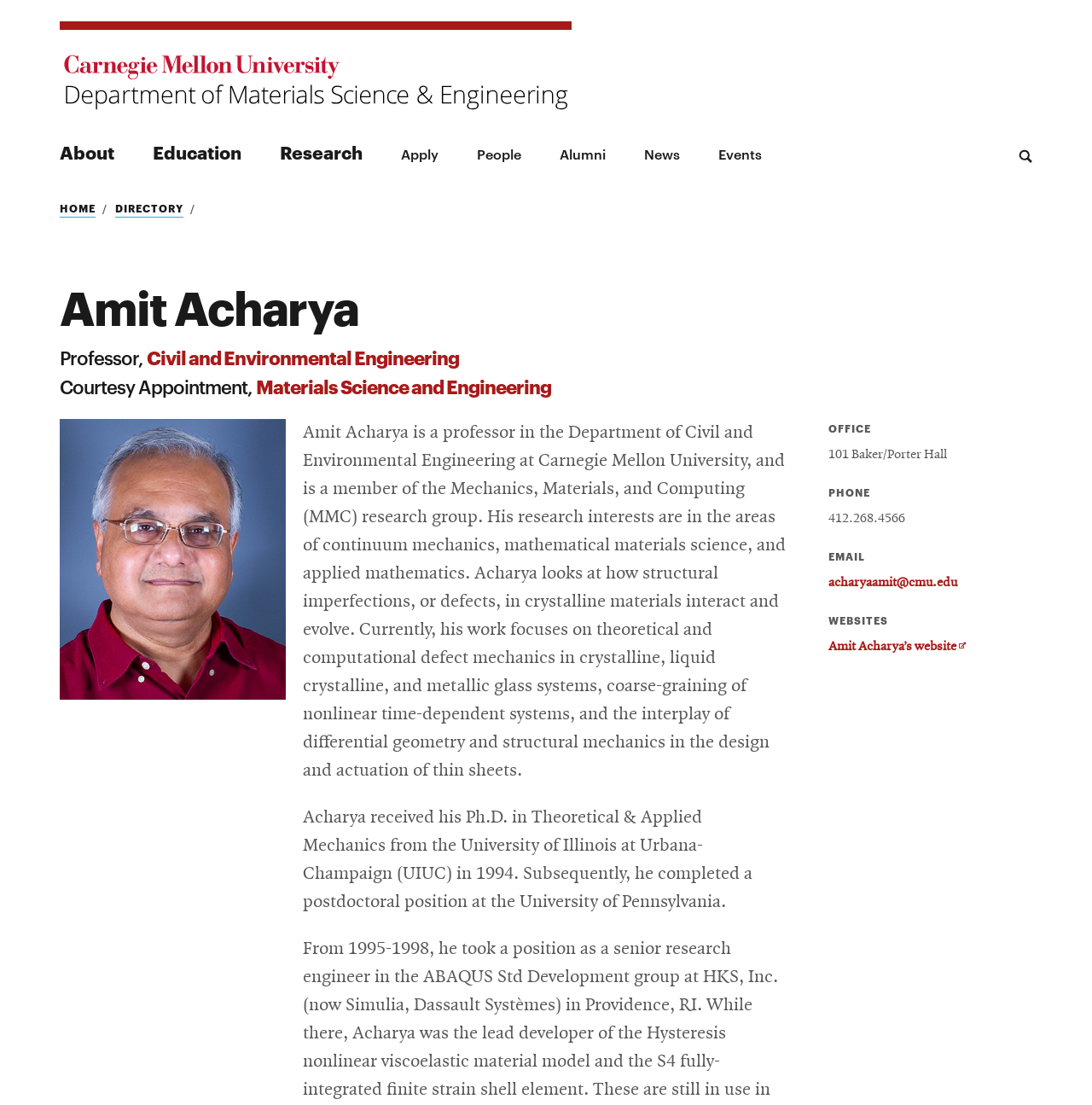Respond with a single word or phrase:
What is Amit Acharya's email address?

acharyaamit@cmu.edu